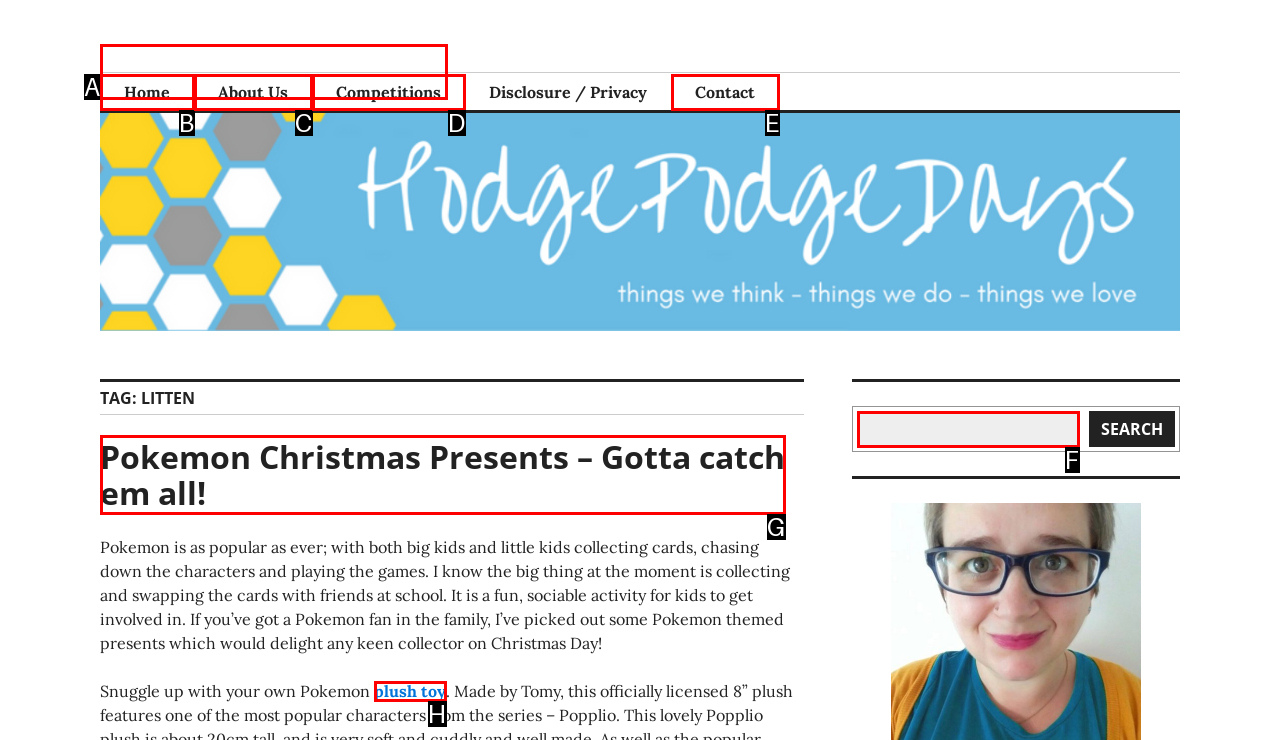Based on the given description: parent_node: SEARCH name="s", determine which HTML element is the best match. Respond with the letter of the chosen option.

F